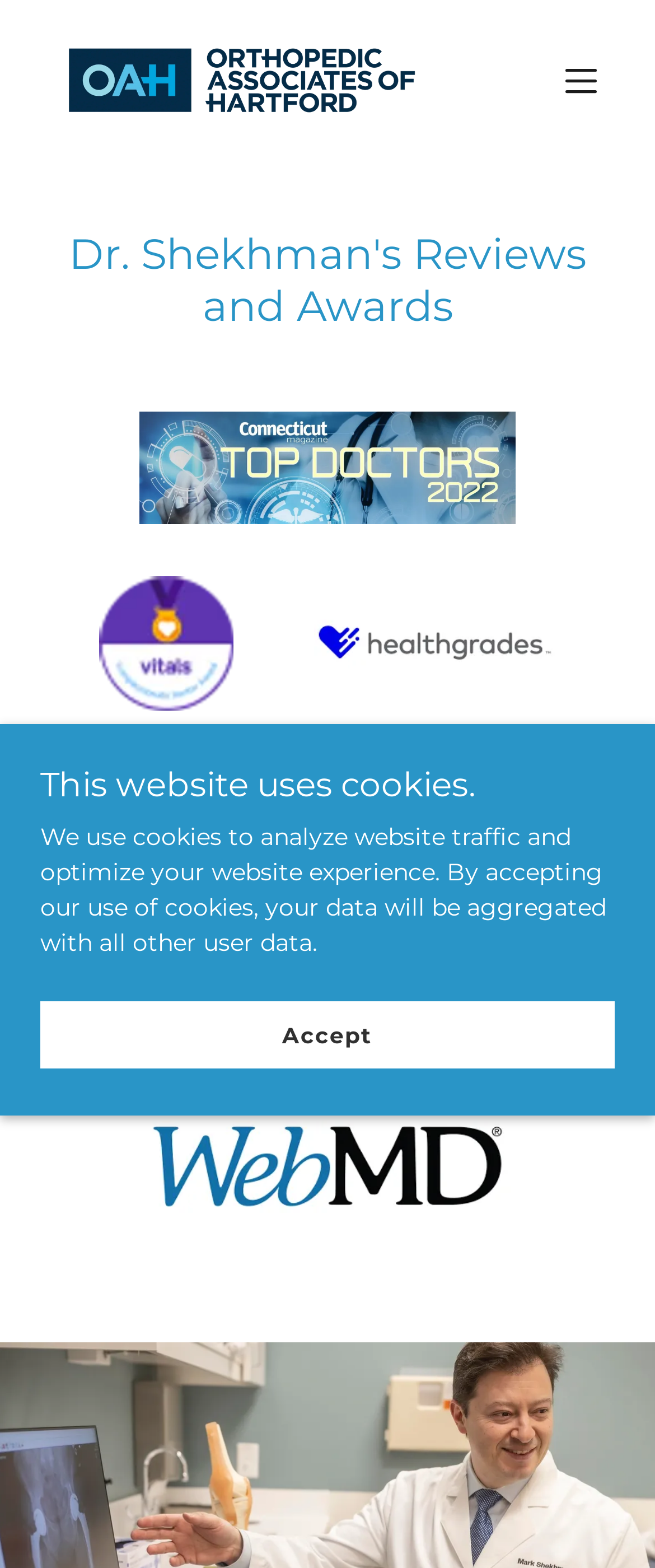Please reply to the following question using a single word or phrase: 
What is the purpose of the button at the top-right?

Hamburger Site Navigation Icon